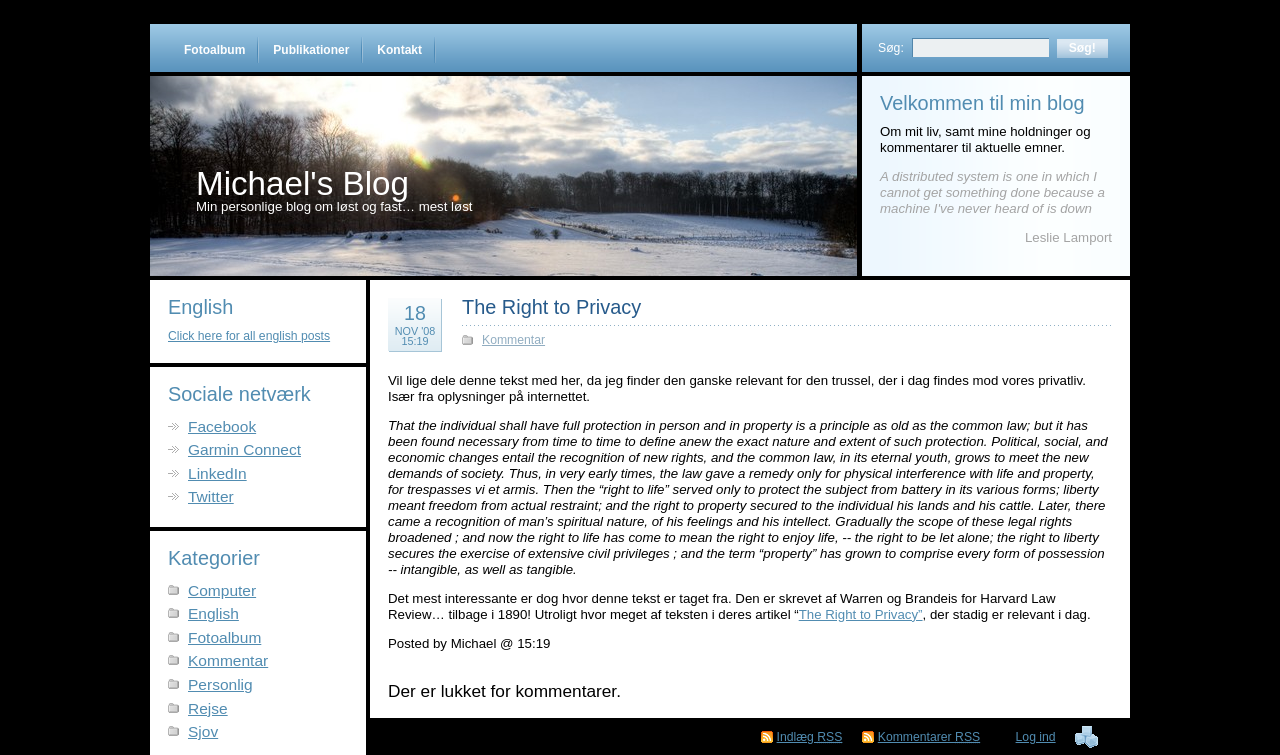What is the category of the post 'The Right to Privacy'?
Utilize the image to construct a detailed and well-explained answer.

The category of the post 'The Right to Privacy' can be found by looking at the links under the 'Kategorier' heading, where 'Personlig' is one of the categories listed.